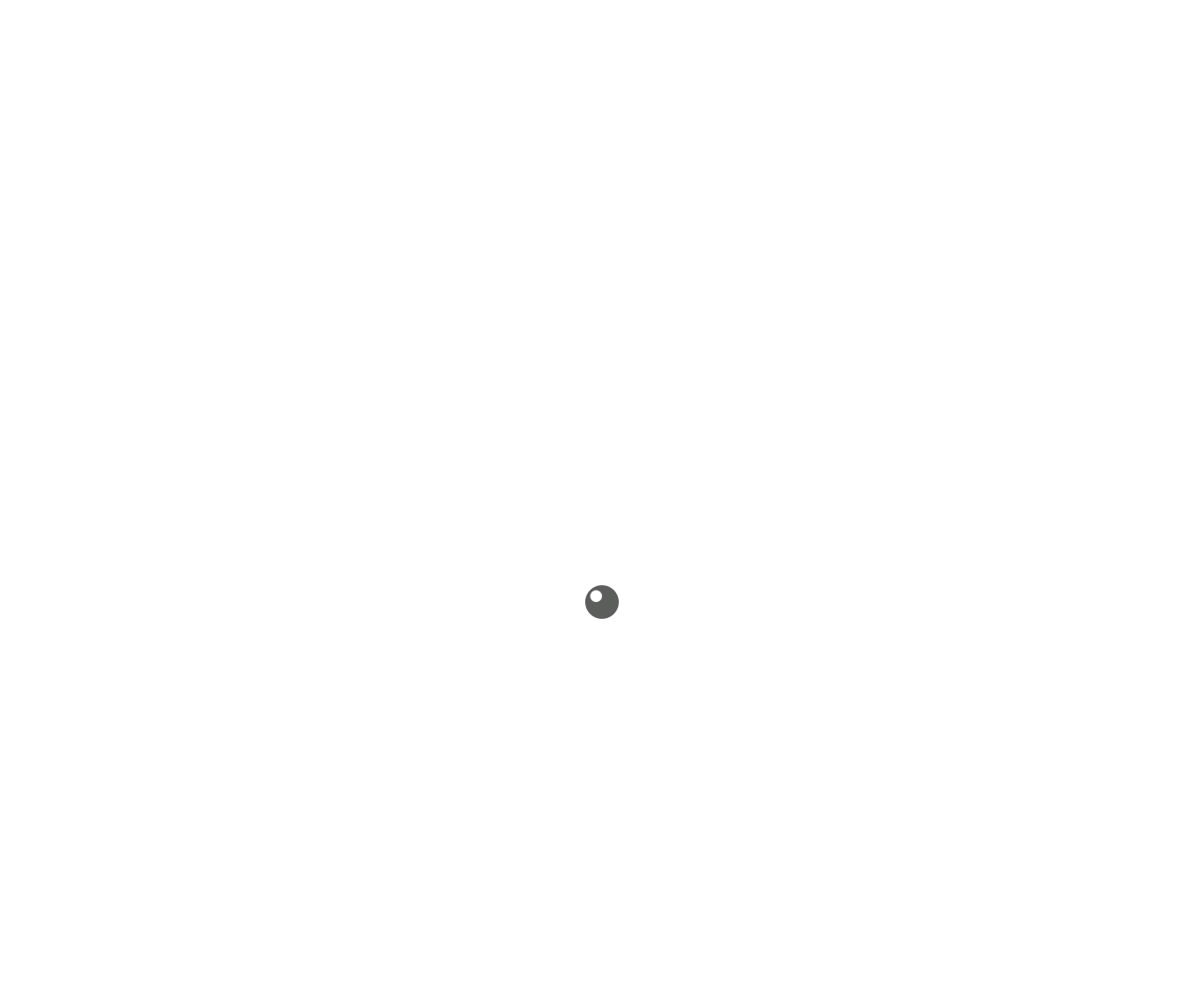Show the bounding box coordinates for the element that needs to be clicked to execute the following instruction: "Call the phone number". Provide the coordinates in the form of four float numbers between 0 and 1, i.e., [left, top, right, bottom].

[0.071, 0.013, 0.183, 0.028]